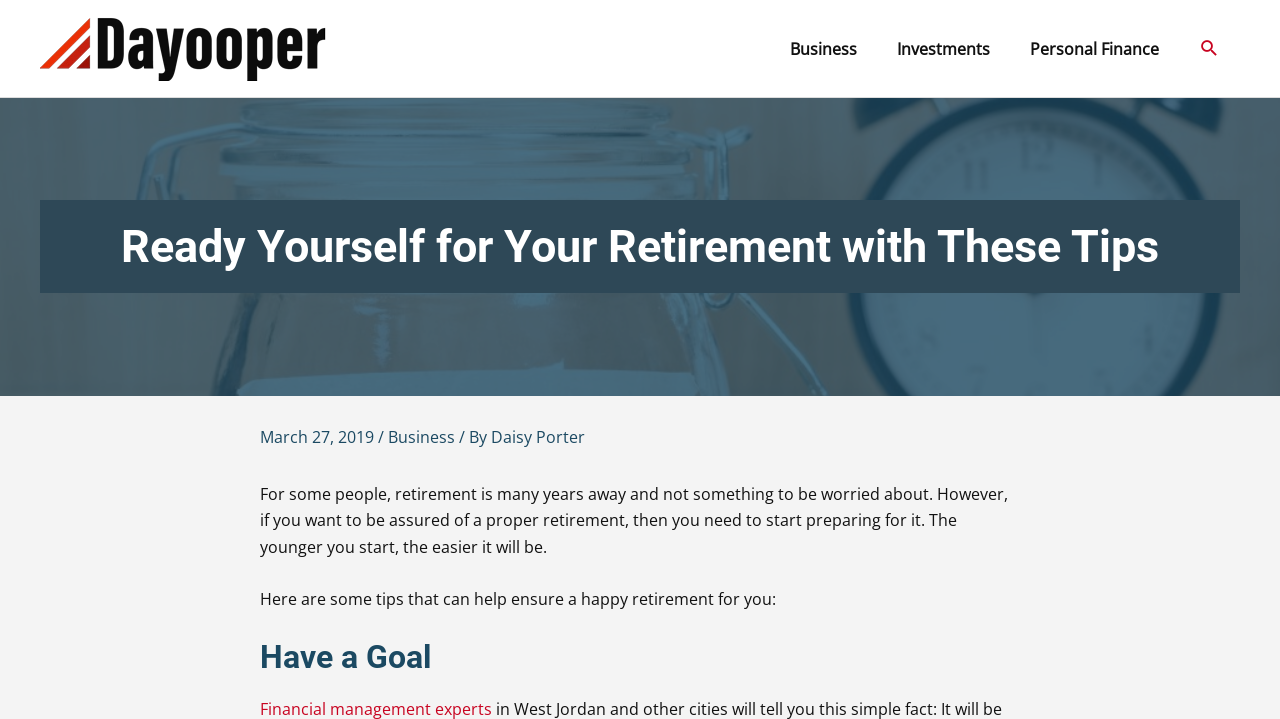Please determine and provide the text content of the webpage's heading.

Ready Yourself for Your Retirement with These Tips